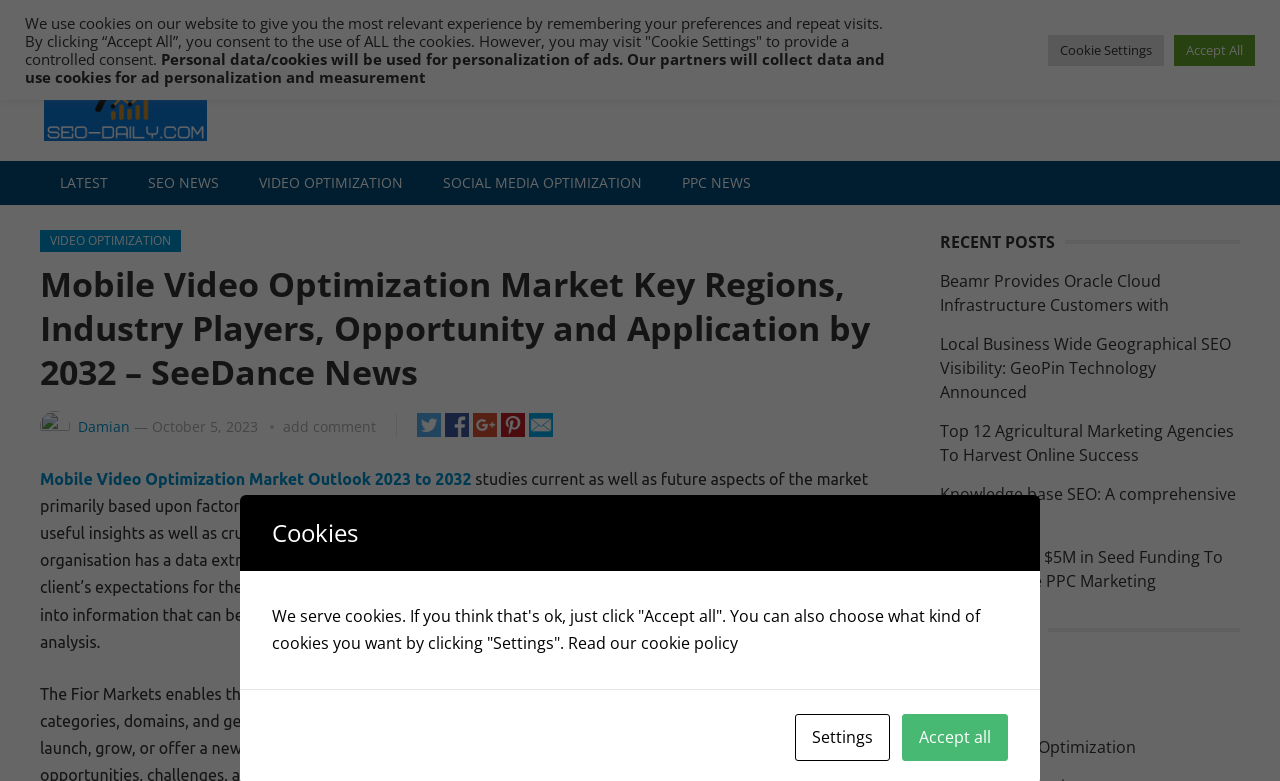Produce a meticulous description of the webpage.

This webpage is about Mobile Video Optimization Market news and studies. At the top, there is a navigation bar with links to "Home", "Contact Us", "Privacy Policy", "Disclaimer", and "Advertisement". On the right side of the navigation bar, there is a search box with a magnifying glass icon.

Below the navigation bar, there are several links to different categories, including "LATEST", "SEO NEWS", "VIDEO OPTIMIZATION", "SOCIAL MEDIA OPTIMIZATION", and "PPC NEWS". 

The main content of the webpage is an article titled "Mobile Video Optimization Market Key Regions, Industry Players, Opportunity and Application by 2032 – SeeDance News". The article has a heading and a subheading that reads "Mobile Video Optimization Market Outlook 2023 to 2032 studies current as well as future aspects of the market primarily based upon factors such as key trends and segmentation analysis." The article provides an in-depth analysis of the market, including data extraction, gathering, analysis, interpretation, and forecasting methods.

To the right of the article, there is a section titled "RECENT POSTS" that lists several recent news articles related to SEO and video optimization. Below this section, there is another section titled "CATEGORIES" that lists links to different categories, including "PPC News", "SEO News", and "Social Media Optimization".

At the bottom of the webpage, there is a notice about cookies and personal data, with options to "Accept All" or visit "Cookie Settings" to provide controlled consent. There are also links to read the cookie policy and settings.